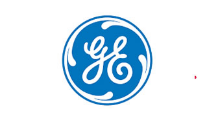What values does the logo symbolize?
Please give a well-detailed answer to the question.

The caption explains that the logo embodies innovation and reliability, which are the core values that the General Electric brand represents.